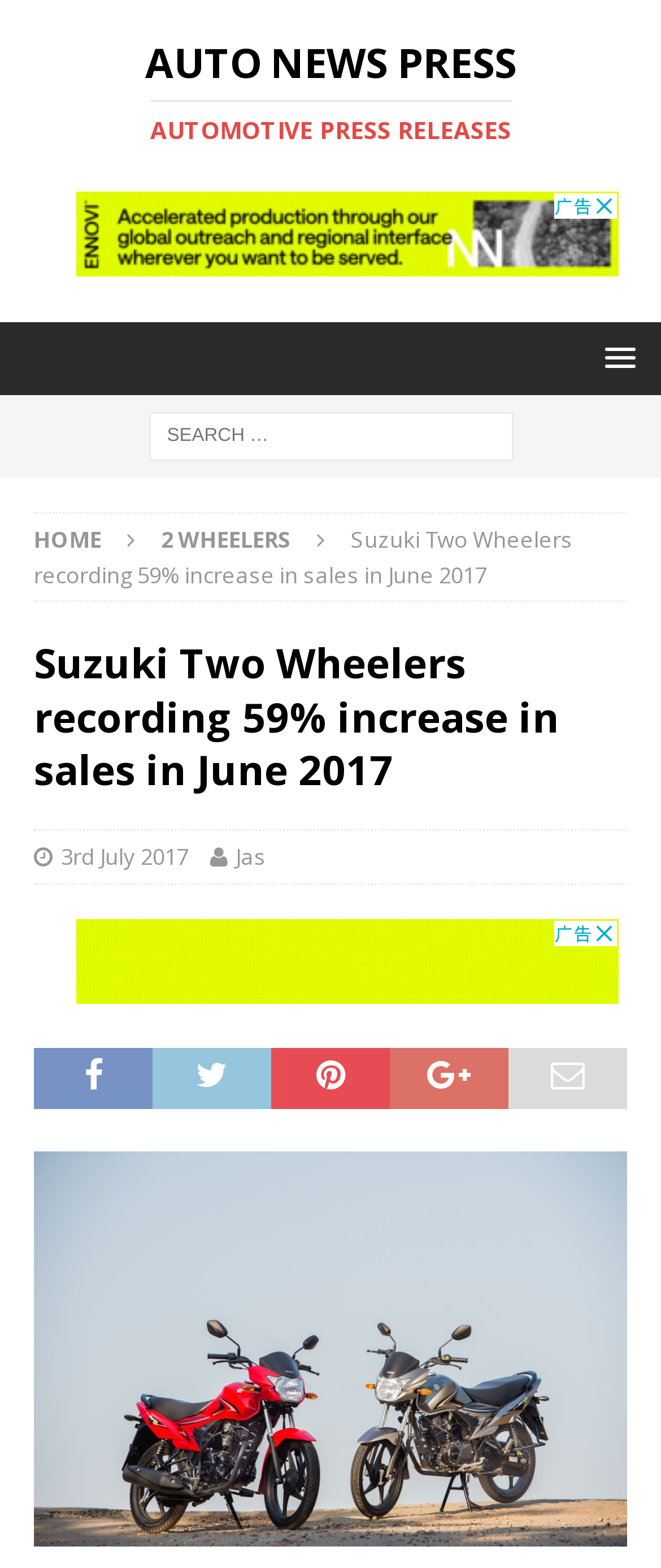Please identify the bounding box coordinates of the element's region that I should click in order to complete the following instruction: "Click on AUTO NEWS PRESS link". The bounding box coordinates consist of four float numbers between 0 and 1, i.e., [left, top, right, bottom].

[0.051, 0.027, 0.949, 0.093]